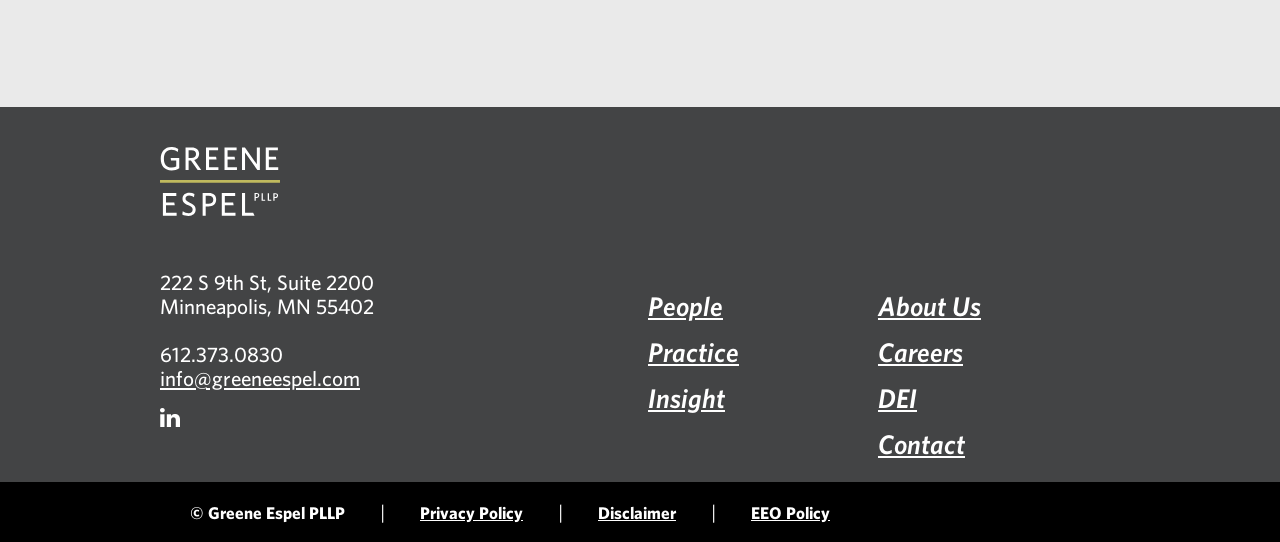What is the phone number of Greene Espel PLLP?
Using the screenshot, give a one-word or short phrase answer.

612.373.0830